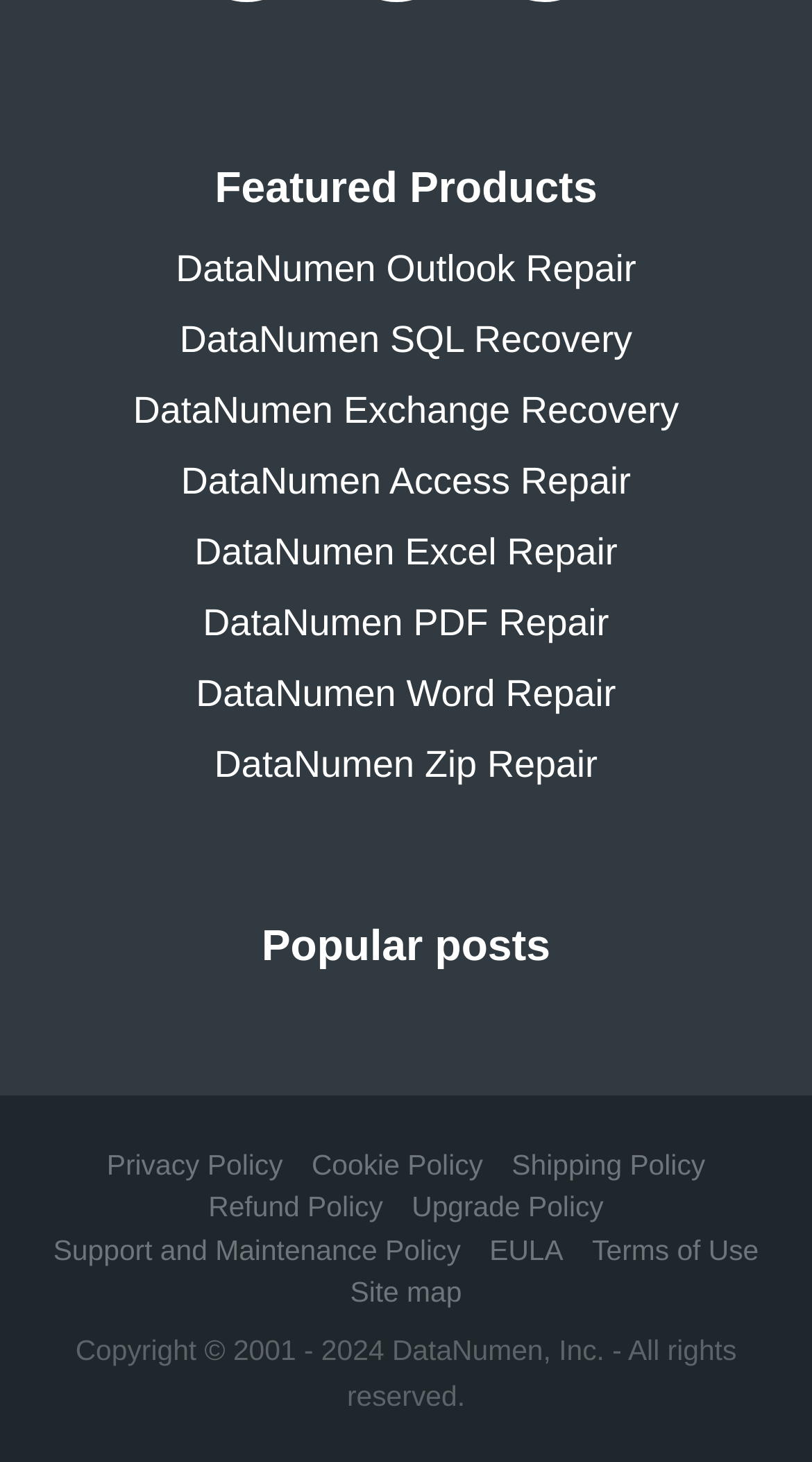Based on the image, please elaborate on the answer to the following question:
How many product links are there under 'Featured Products'?

I counted the number of link elements under the 'Featured Products' heading, which are 'DataNumen Outlook Repair', 'DataNumen SQL Recovery', 'DataNumen Exchange Recovery', 'DataNumen Access Repair', 'DataNumen Excel Repair', 'DataNumen PDF Repair', 'DataNumen Word Repair', and 'DataNumen Zip Repair'.